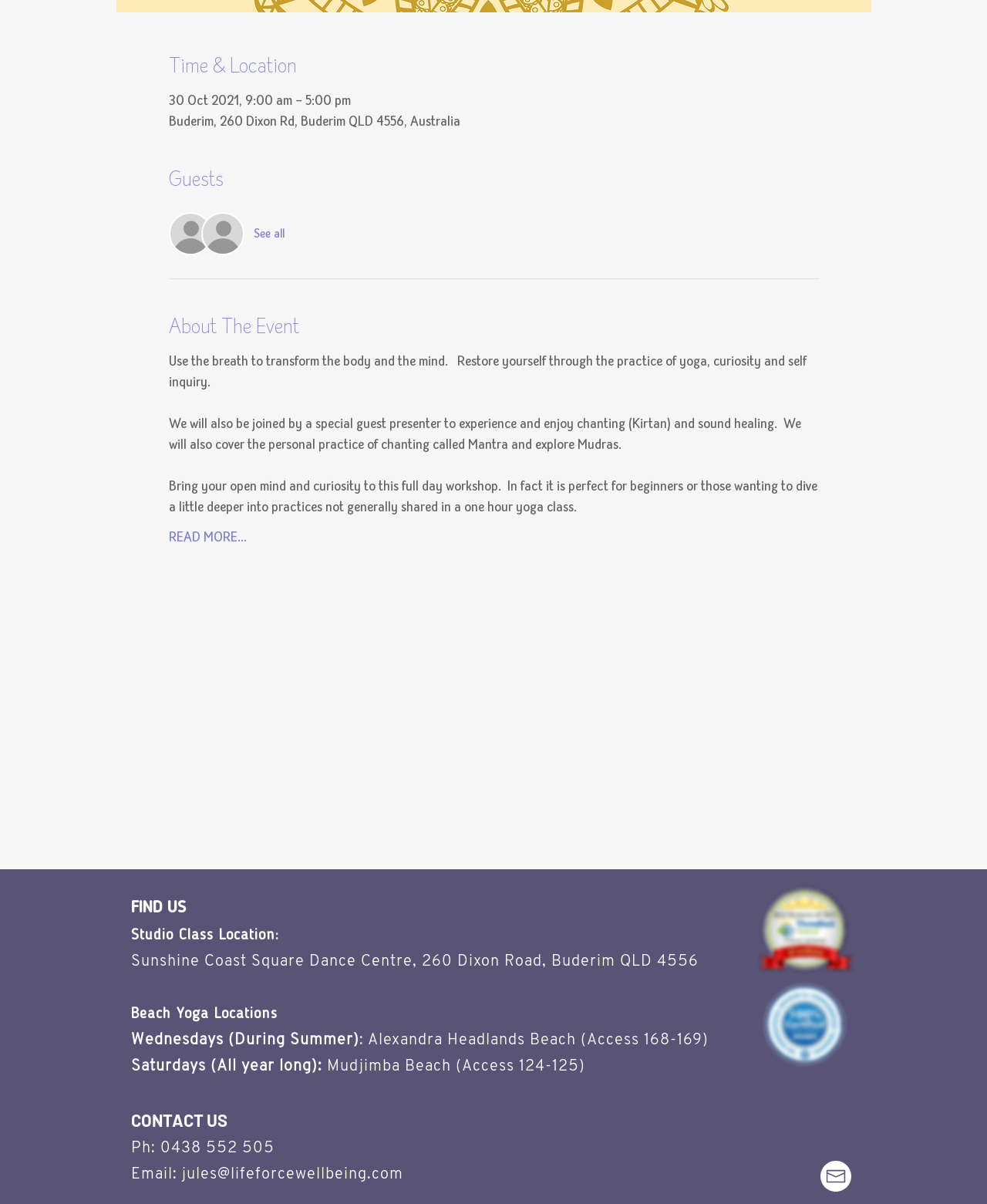Please respond in a single word or phrase: 
What is the location of the event?

Buderim, 260 Dixon Rd, Buderim QLD 4556, Australia